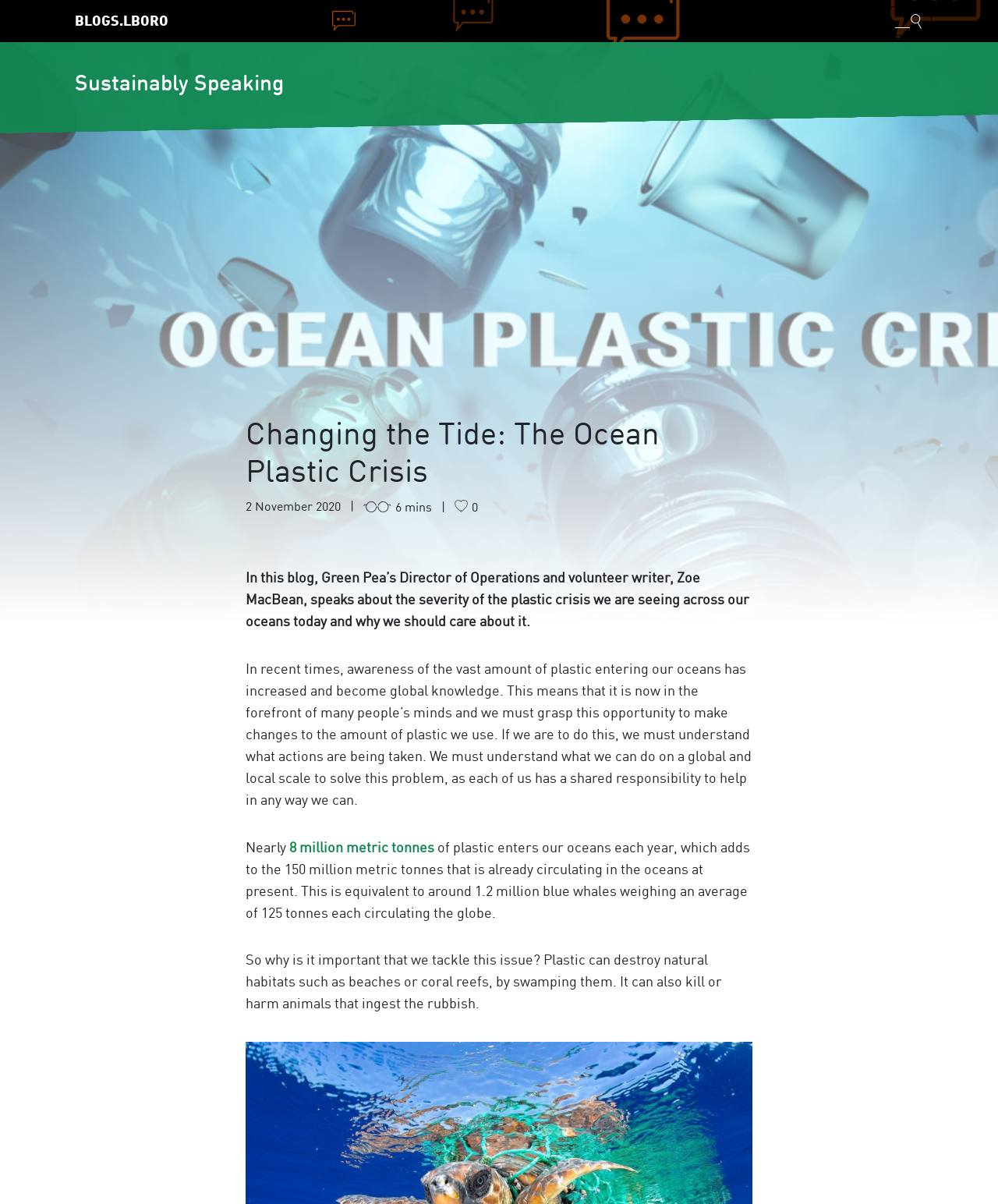Please provide a one-word or phrase answer to the question: 
What is the date of the blog post?

2 November 2020